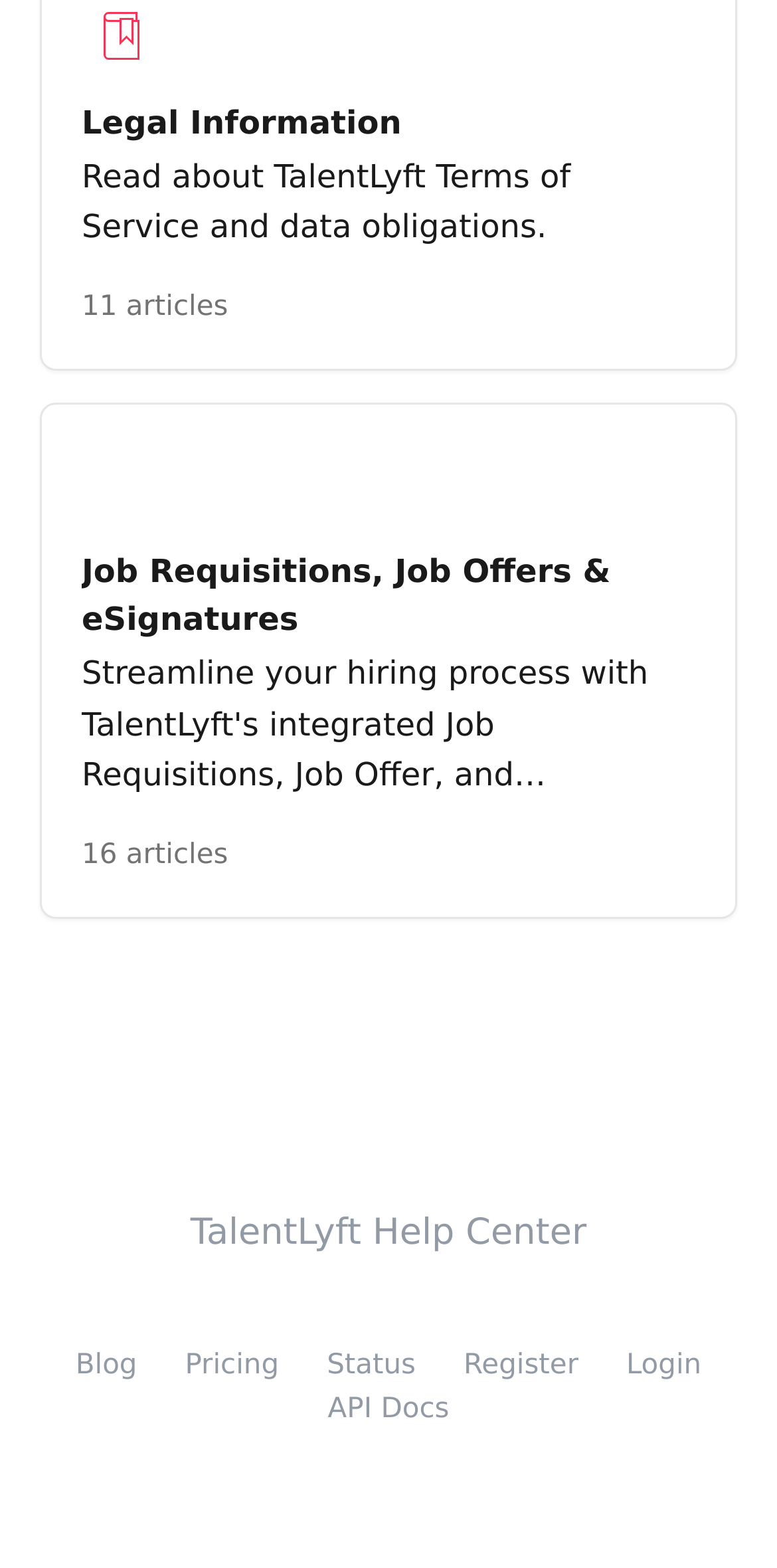Find the bounding box coordinates for the element that must be clicked to complete the instruction: "Visit the TalentLyft Help Center". The coordinates should be four float numbers between 0 and 1, indicated as [left, top, right, bottom].

[0.245, 0.773, 0.755, 0.8]